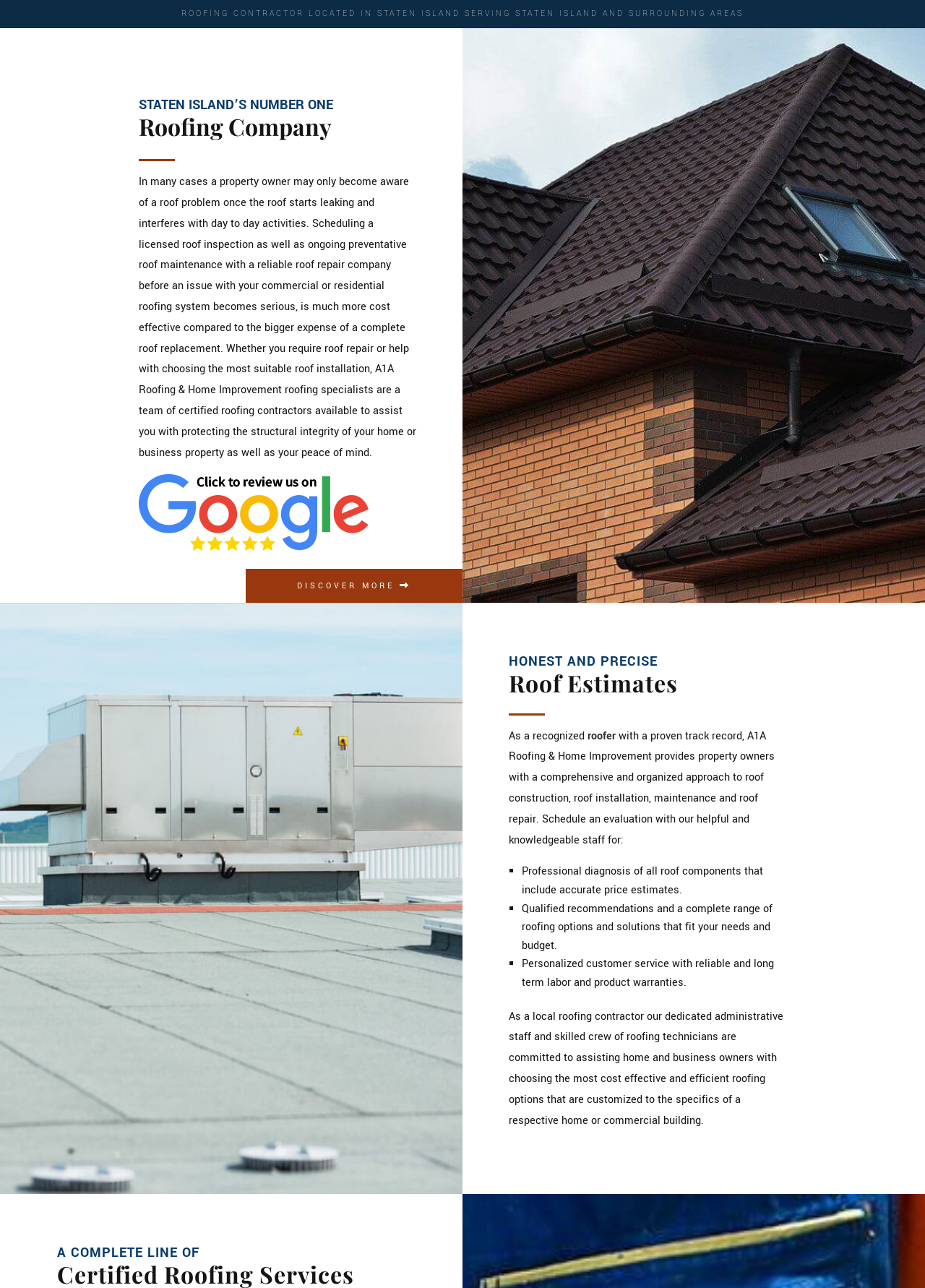Provide the bounding box coordinates for the UI element that is described by this text: "Discover More". The coordinates should be in the form of four float numbers between 0 and 1: [left, top, right, bottom].

[0.266, 0.442, 0.5, 0.468]